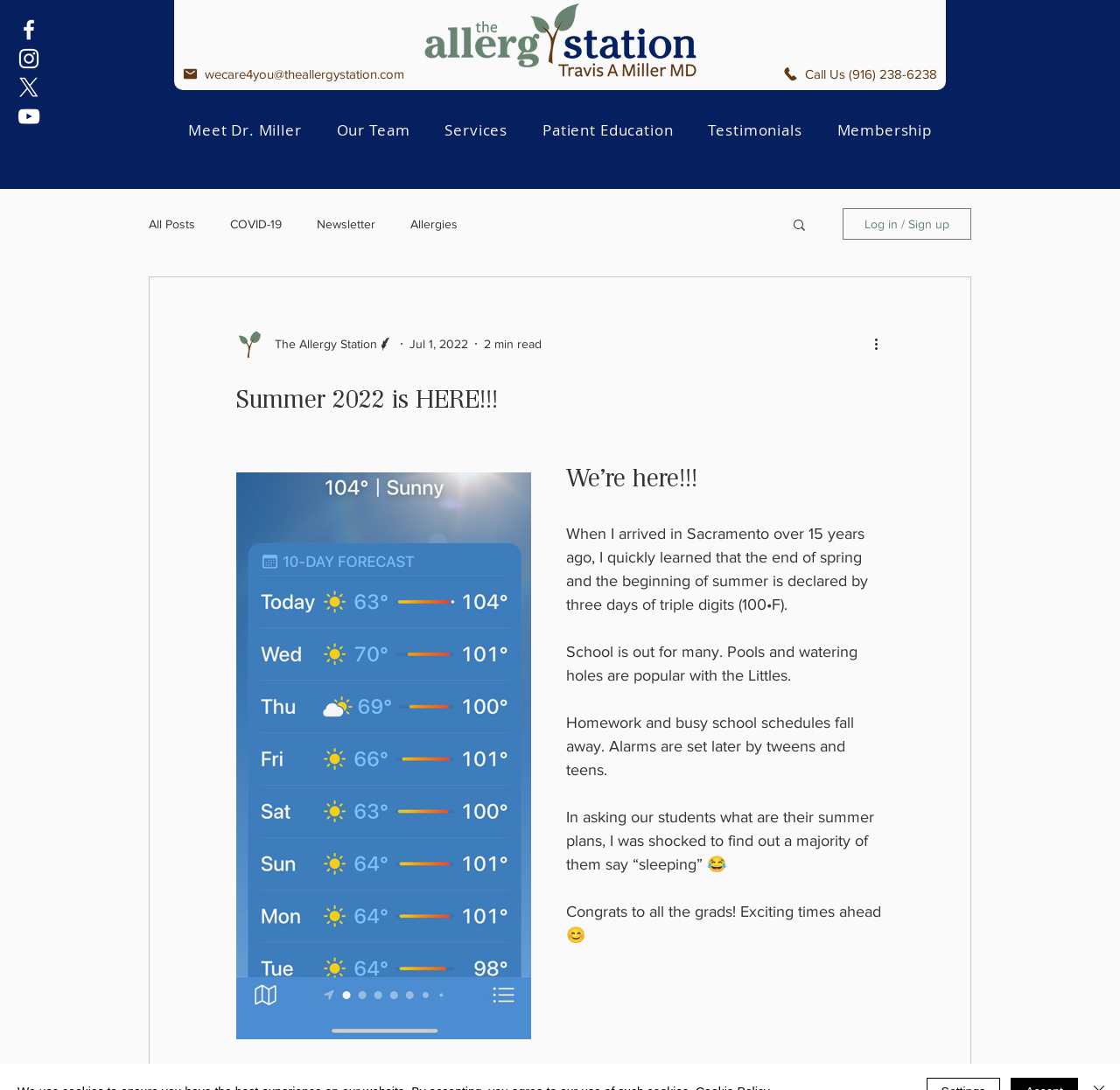What is the writer's activity in the summer?
Using the visual information, reply with a single word or short phrase.

Sleeping